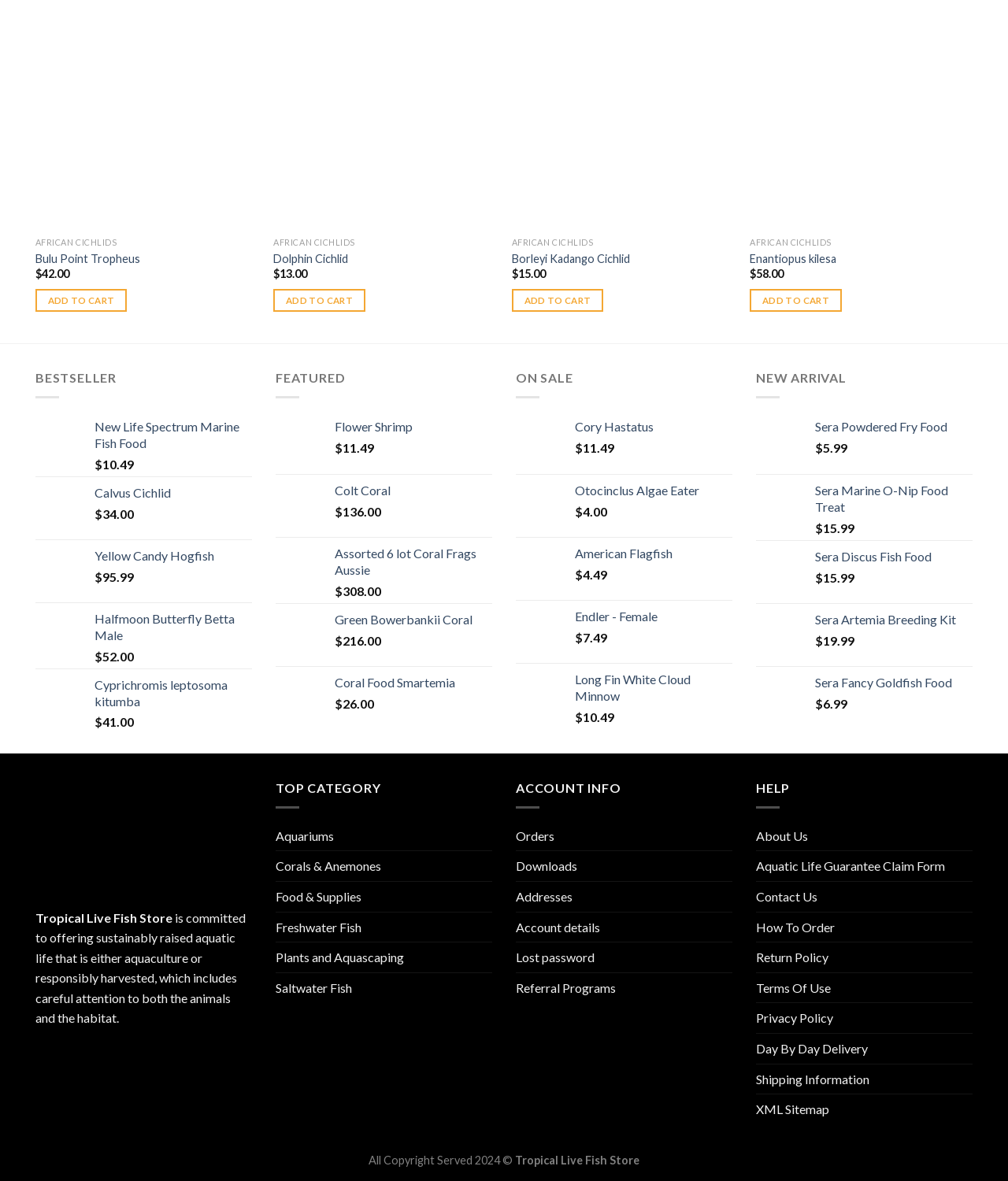What is the name of the last product listed under 'ON SALE'?
Using the image, provide a detailed and thorough answer to the question.

The last product listed under the 'ON SALE' section is 'Long Fin White Cloud Minnow'.